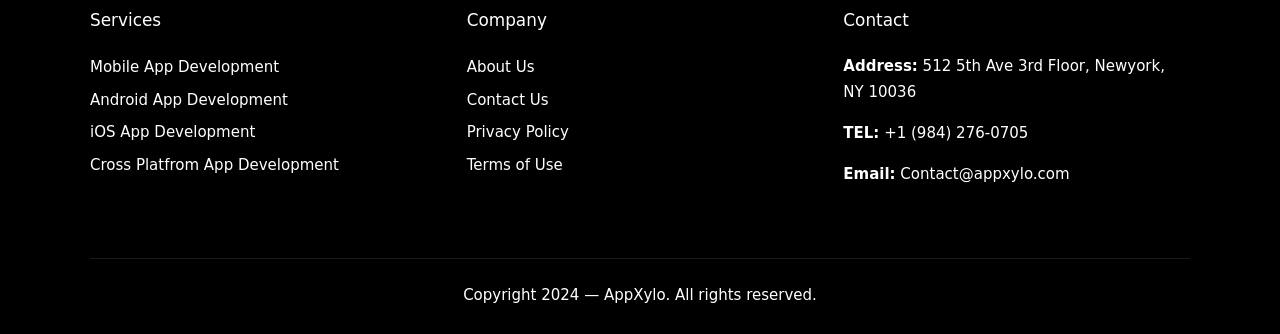Calculate the bounding box coordinates of the UI element given the description: "Privacy Policy".

[0.365, 0.369, 0.444, 0.423]